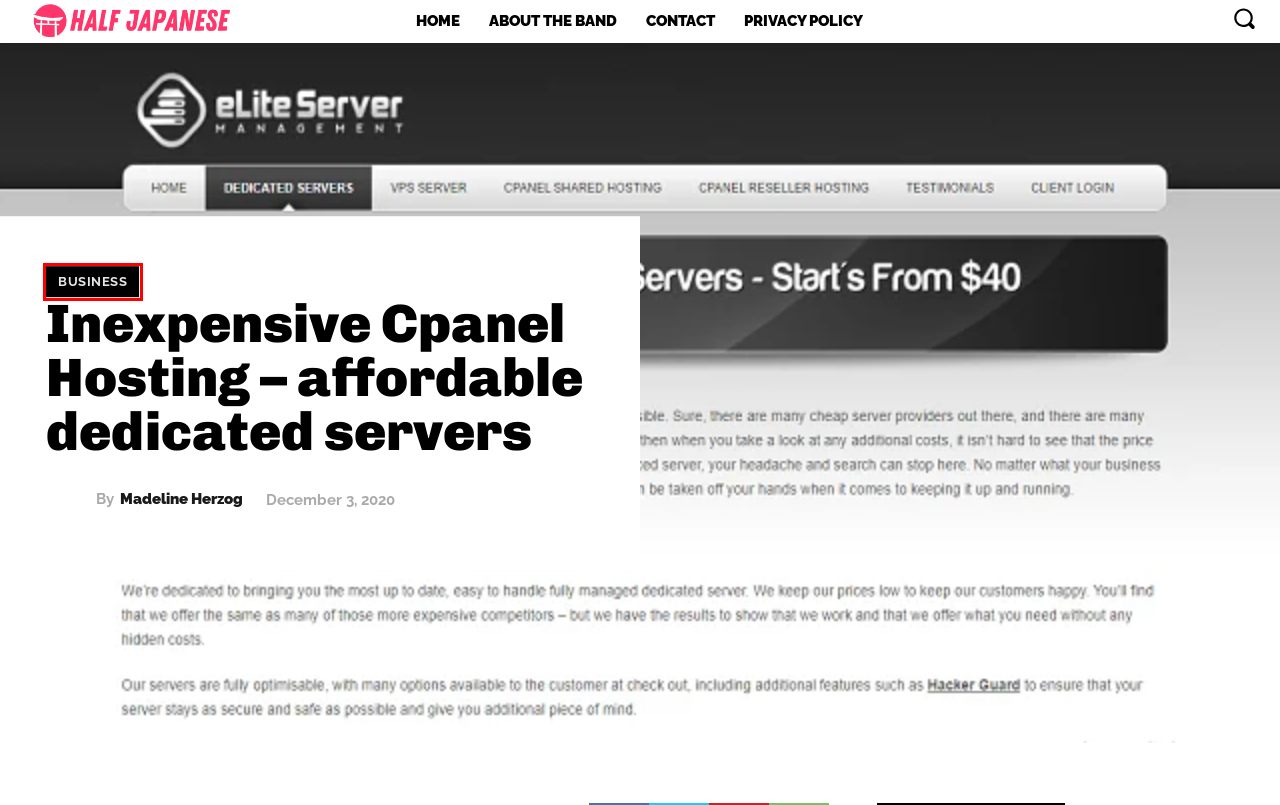You have a screenshot showing a webpage with a red bounding box highlighting an element. Choose the webpage description that best fits the new webpage after clicking the highlighted element. The descriptions are:
A. Buy Best Fully Managed Dedicated Servers @ 39.95$ Only
B. business - Half Japanese
C. Privacy Policy - Half Japanese
D. Contact - Half Japanese
E. Home - Half Japanese
F. Madeline Herzog - Half Japanese
G. affordable dedicated servers' - Half Japanese
H. About the Band - Half Japanese

B